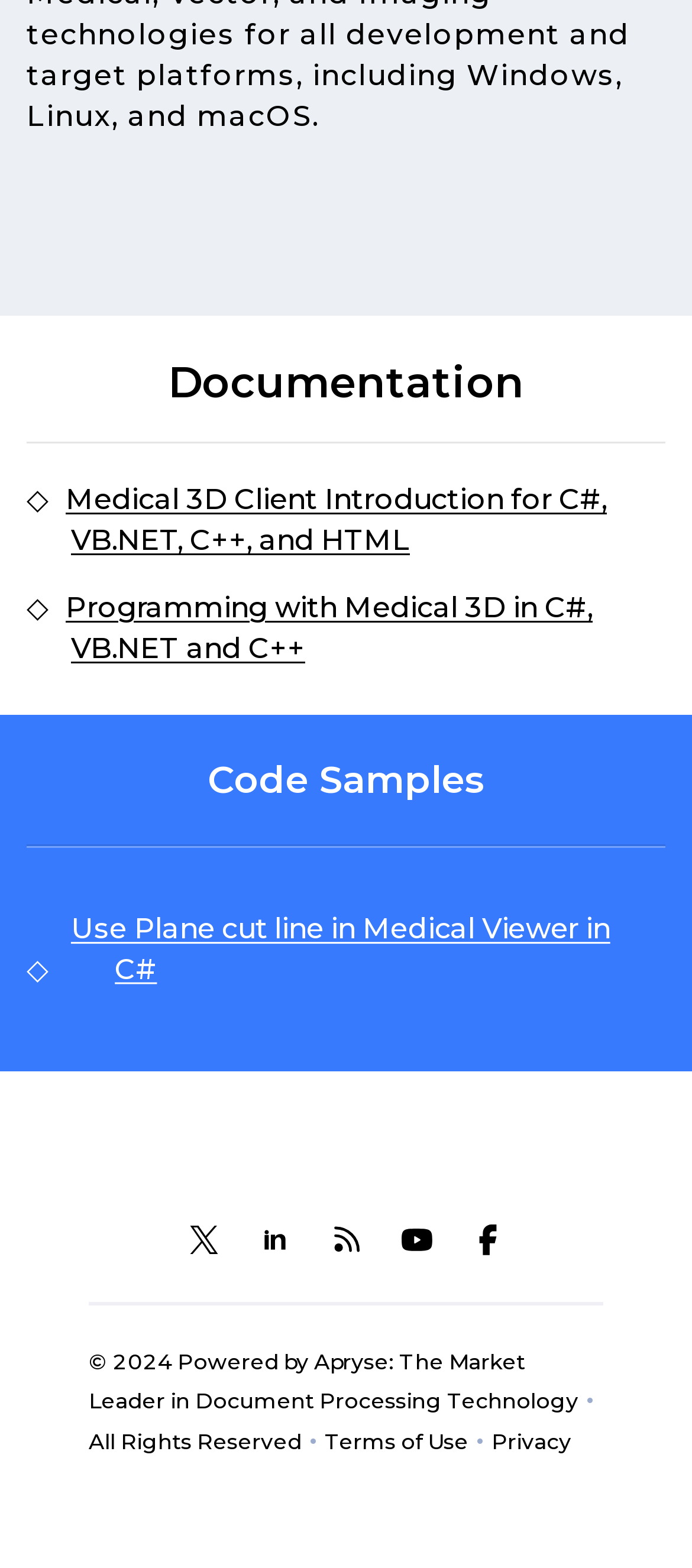Please find the bounding box coordinates for the clickable element needed to perform this instruction: "View Medical 3D Client Introduction".

[0.095, 0.308, 0.877, 0.356]